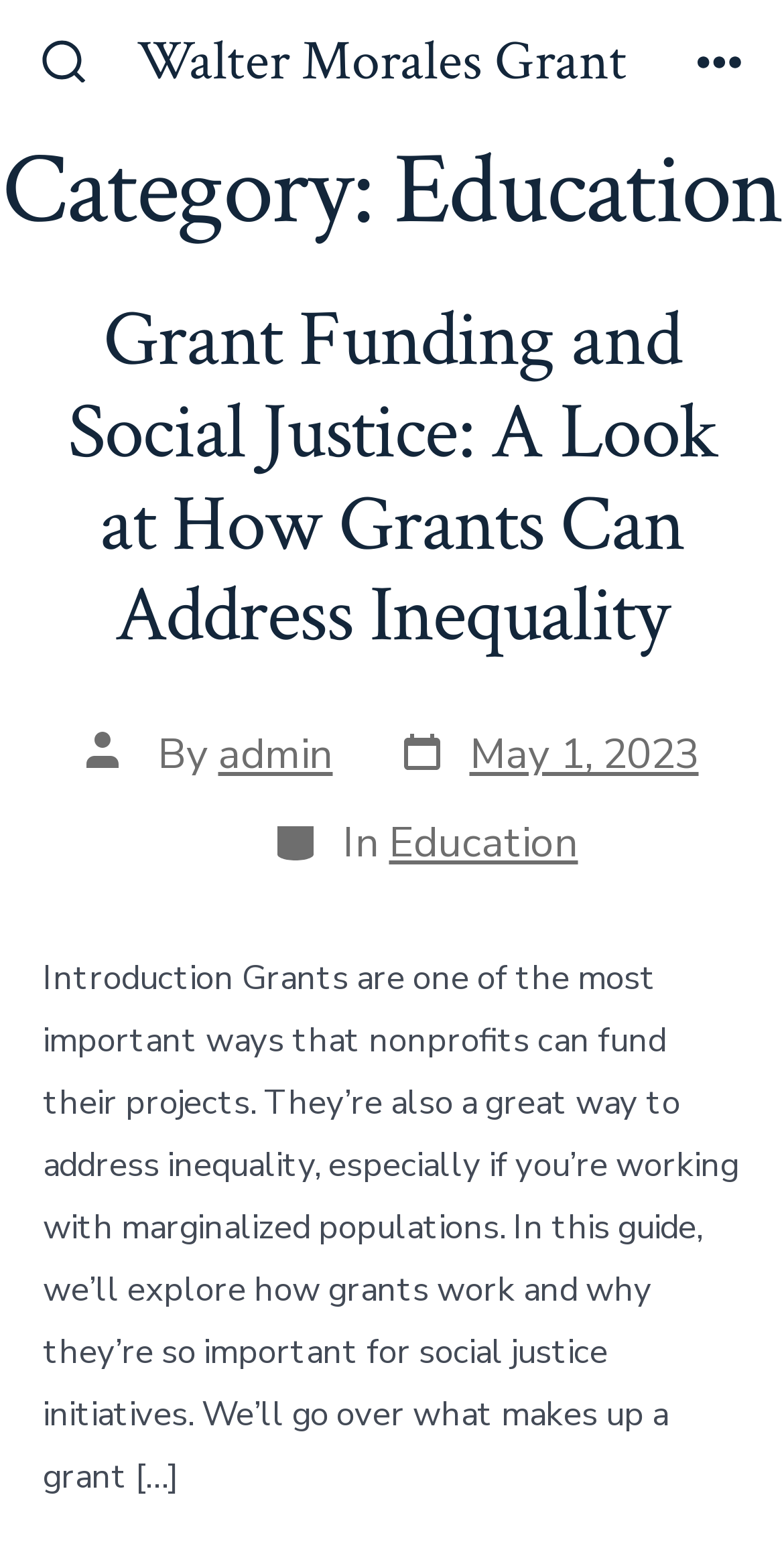Create a detailed summary of all the visual and textual information on the webpage.

The webpage is about the Walter Morales Grant, specifically focusing on education. At the top left corner, there is a search toggle button accompanied by a small image. Next to it, on the top center, is a link to the Walter Morales Grant. On the top right corner, there is a menu button with an image.

Below the top section, there is a heading that categorizes the content as "Education". The main article takes up most of the page, with a header section that includes a heading titled "Grant Funding and Social Justice: A Look at How Grants Can Address Inequality". This heading is accompanied by a link to the same title.

Underneath the header, there is a section with information about the post, including the author, "admin", and the post date, "May 1, 2023". The categories section lists "Education" as the relevant category.

The main content of the article starts with an introduction that discusses the importance of grants for nonprofits and their role in addressing inequality. The text is divided into paragraphs, with the first paragraph taking up most of the remaining page space.